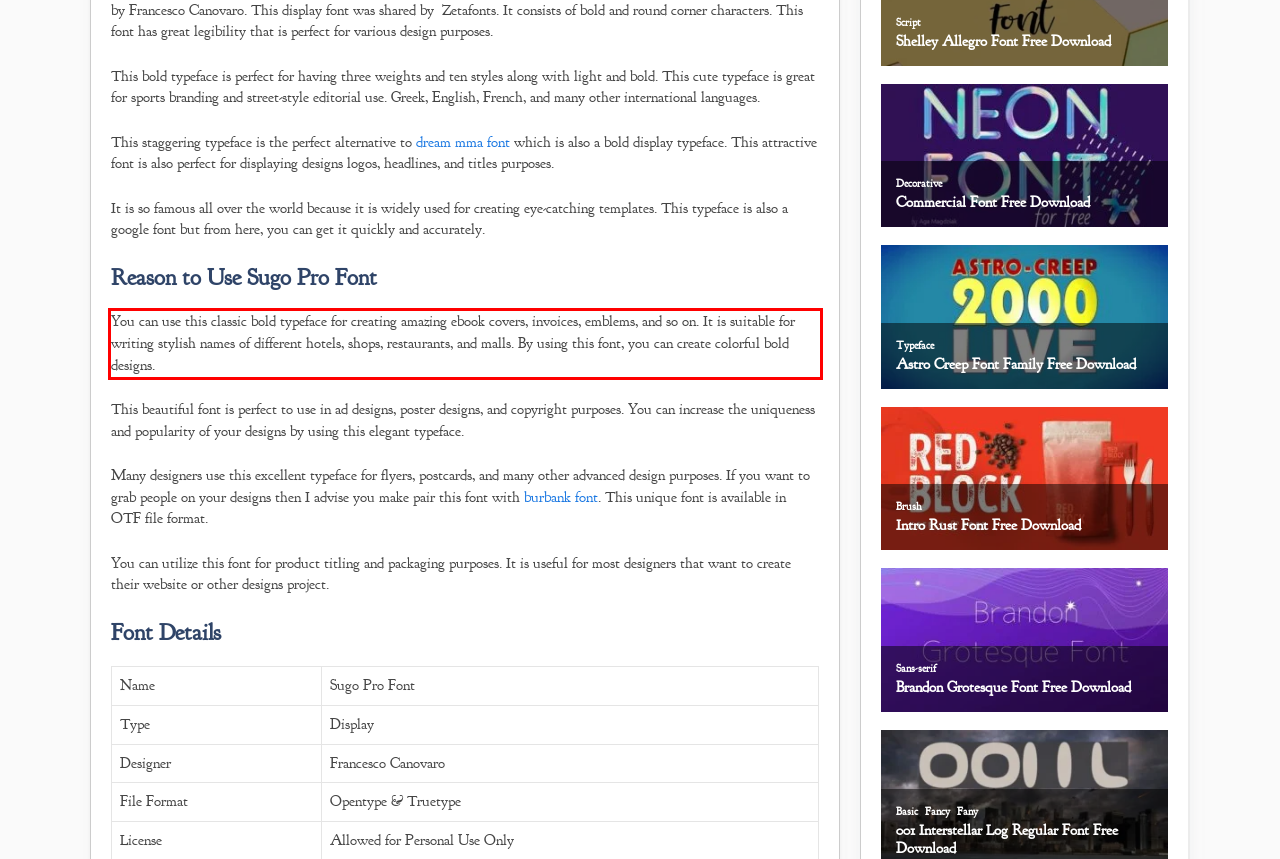Using OCR, extract the text content found within the red bounding box in the given webpage screenshot.

You can use this classic bold typeface for creating amazing ebook covers, invoices, emblems, and so on. It is suitable for writing stylish names of different hotels, shops, restaurants, and malls. By using this font, you can create colorful bold designs.